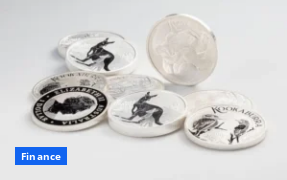Reply to the question below using a single word or brief phrase:
What is the title of the linked article?

Silver Bullion vs. Gold: Unveiling the Silver Lining